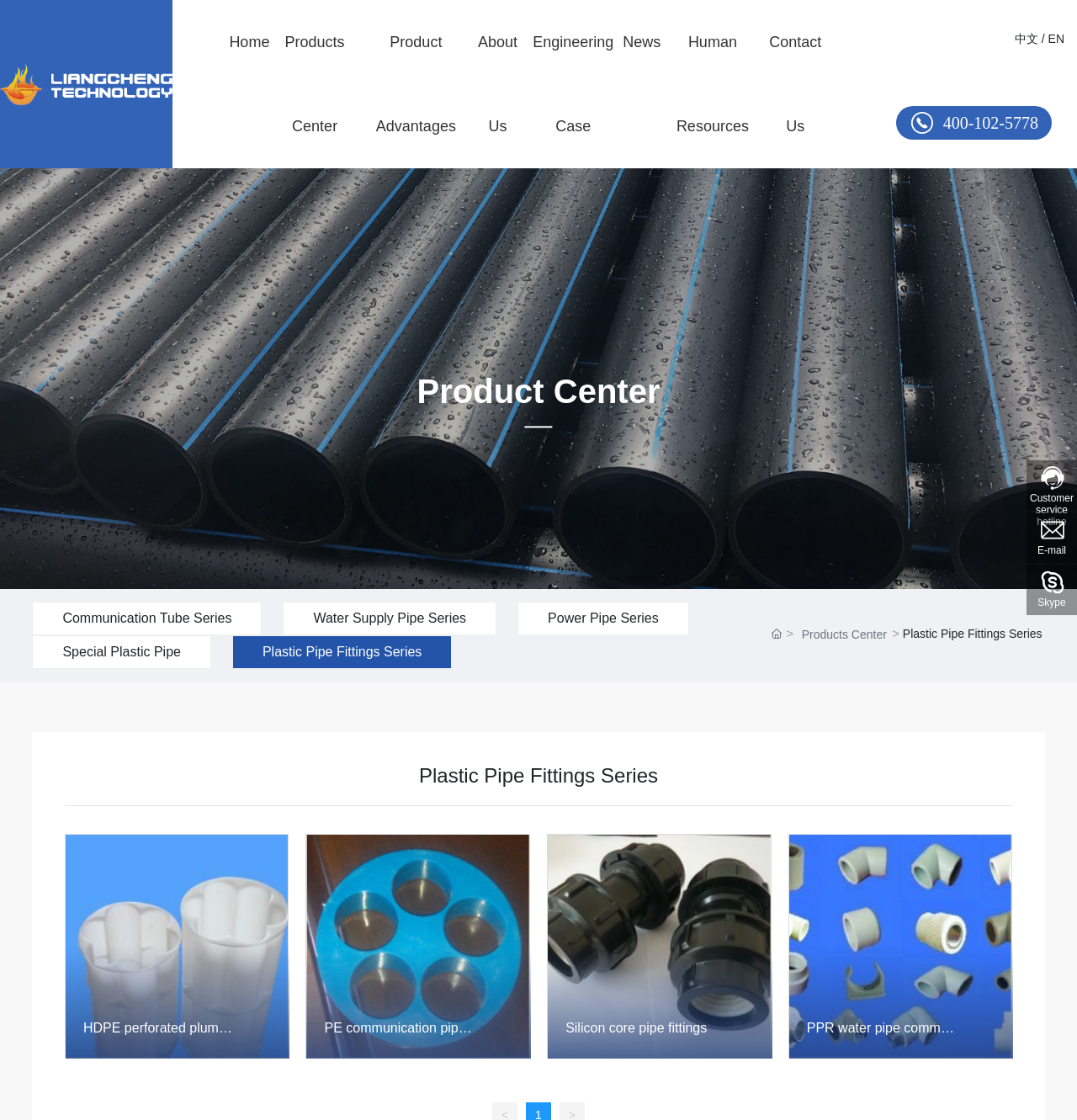Locate the bounding box coordinates of the element you need to click to accomplish the task described by this instruction: "Go to Products Center".

[0.25, 0.0, 0.334, 0.15]